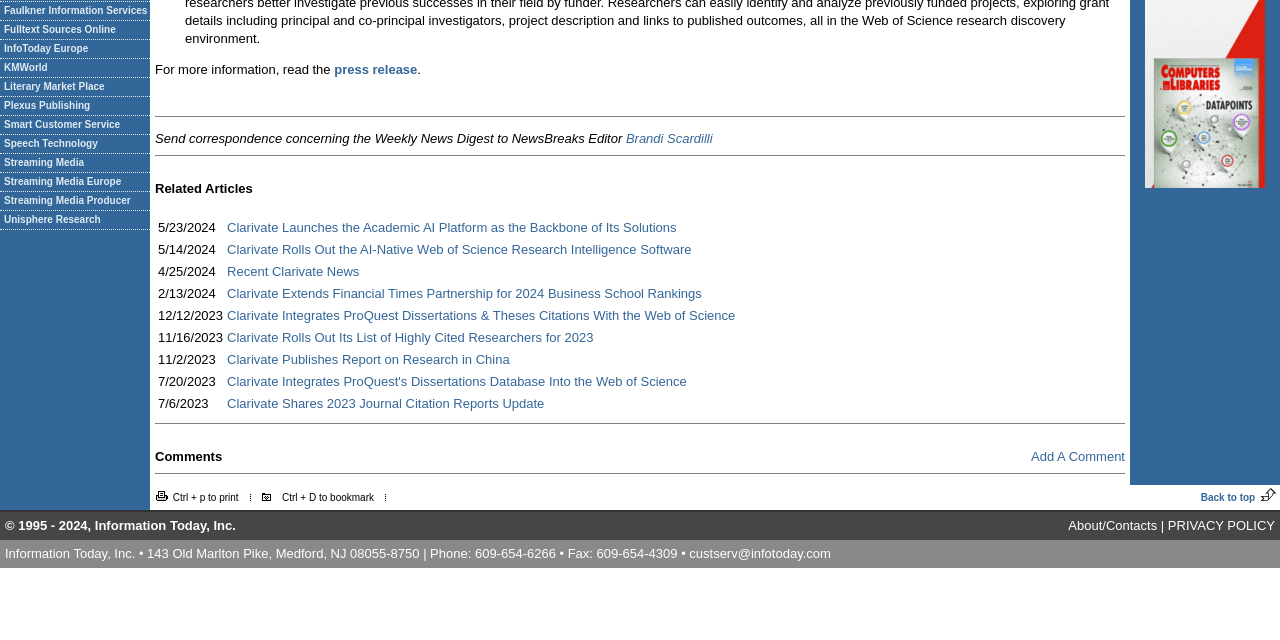Given the webpage screenshot, identify the bounding box of the UI element that matches this description: "PRIVACY POLICY".

[0.912, 0.809, 0.996, 0.833]